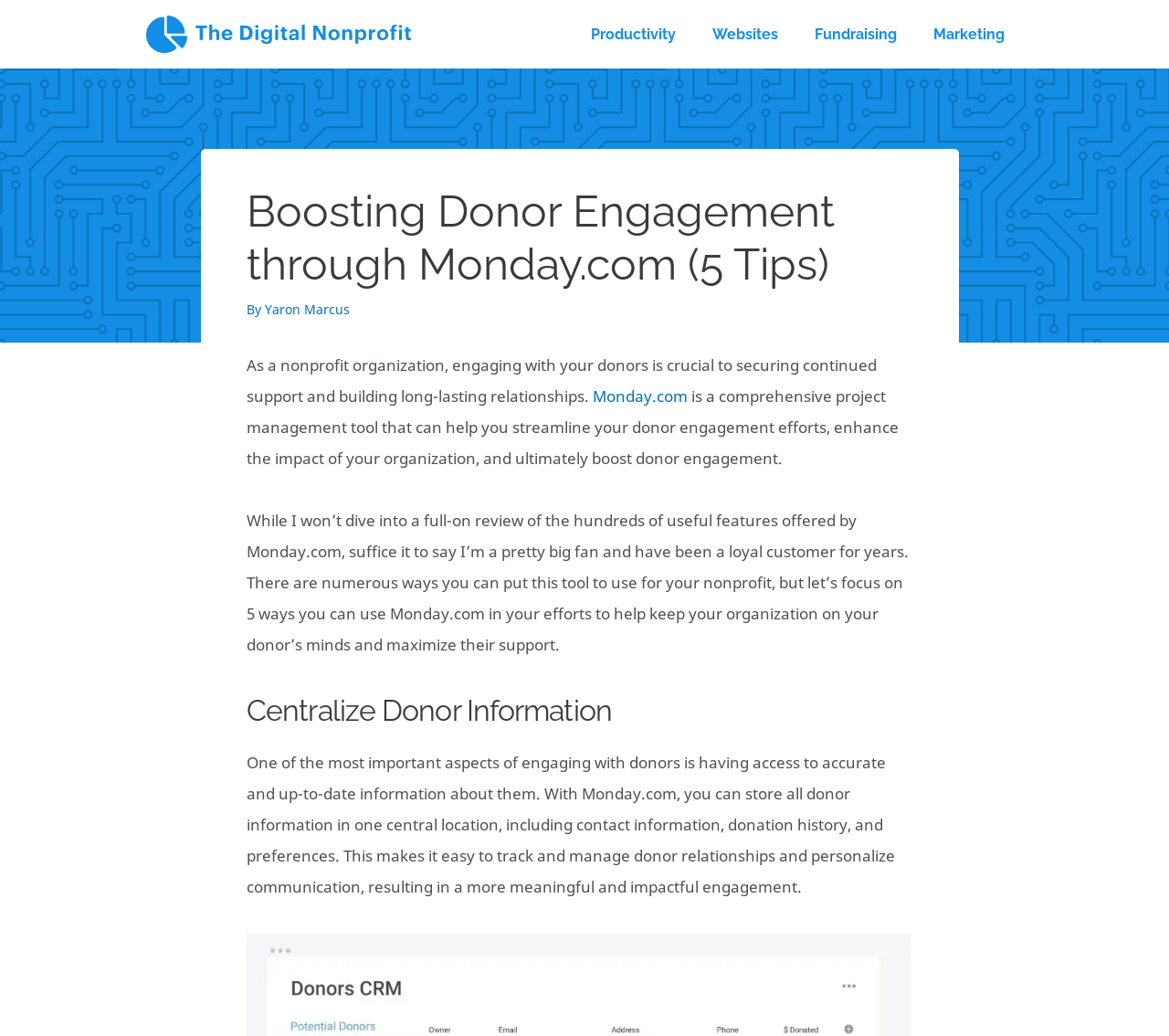What is the benefit of centralizing donor information in Monday.com?
Please answer the question as detailed as possible.

The webpage explains that centralizing donor information in Monday.com makes it easy to track and manage donor relationships and personalize communication, resulting in a more meaningful and impactful engagement.